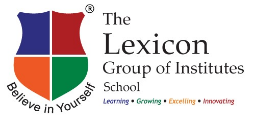Use a single word or phrase to respond to the question:
How many phrases accompany the logo?

4